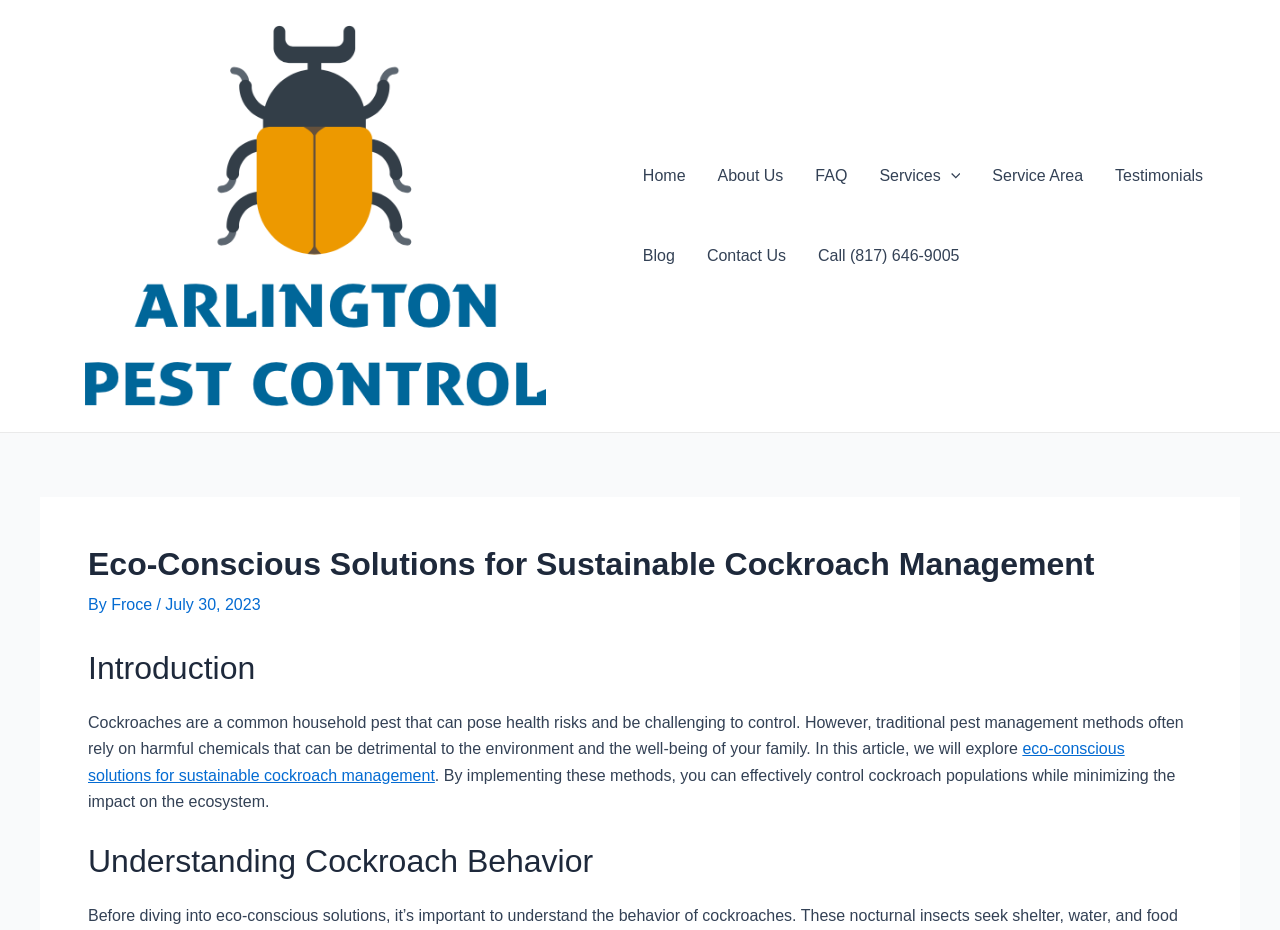Who is the author of the article?
Examine the image and give a concise answer in one word or a short phrase.

Froce